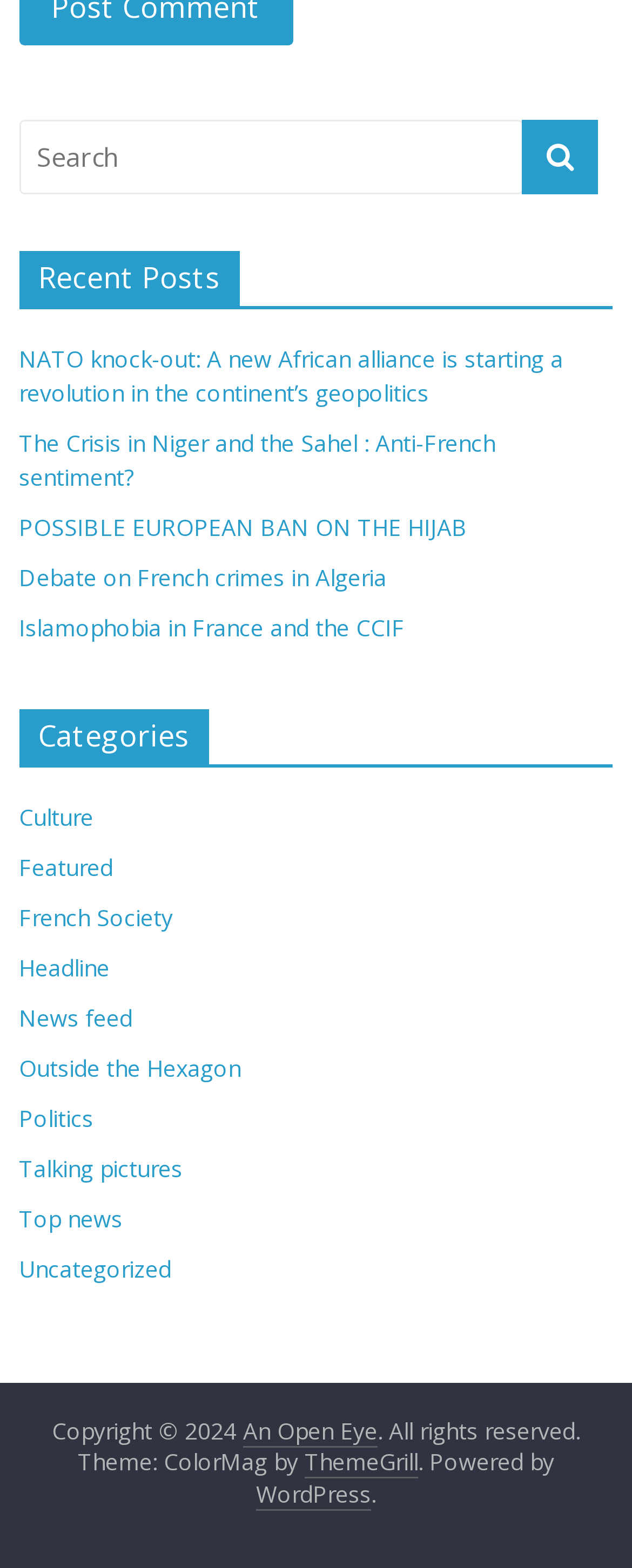What is the text of the copyright notice?
Answer the question with a single word or phrase derived from the image.

Copyright © 2024